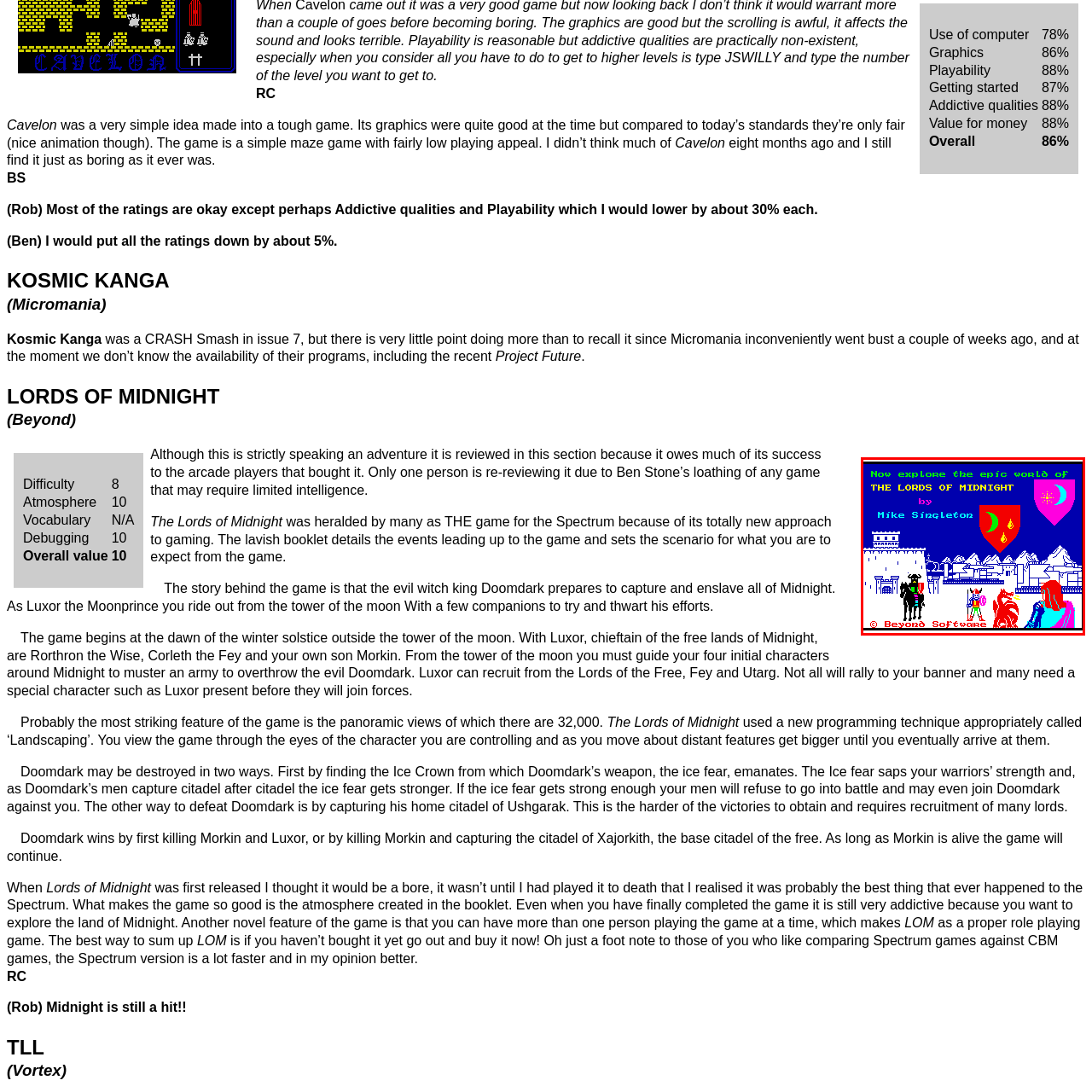What is the publisher of the game?
Look at the image within the red bounding box and respond with a single word or phrase.

Beyond Software